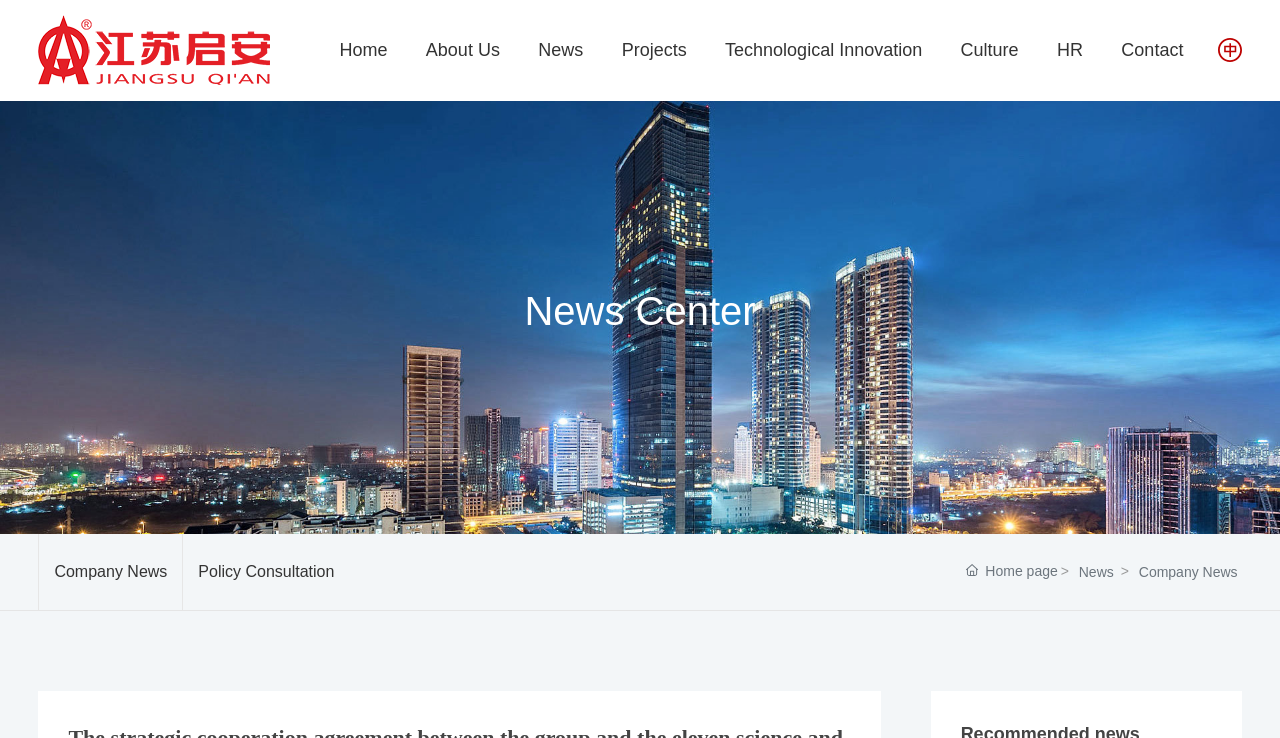Identify the bounding box of the UI component described as: "Company News".

[0.89, 0.76, 0.967, 0.791]